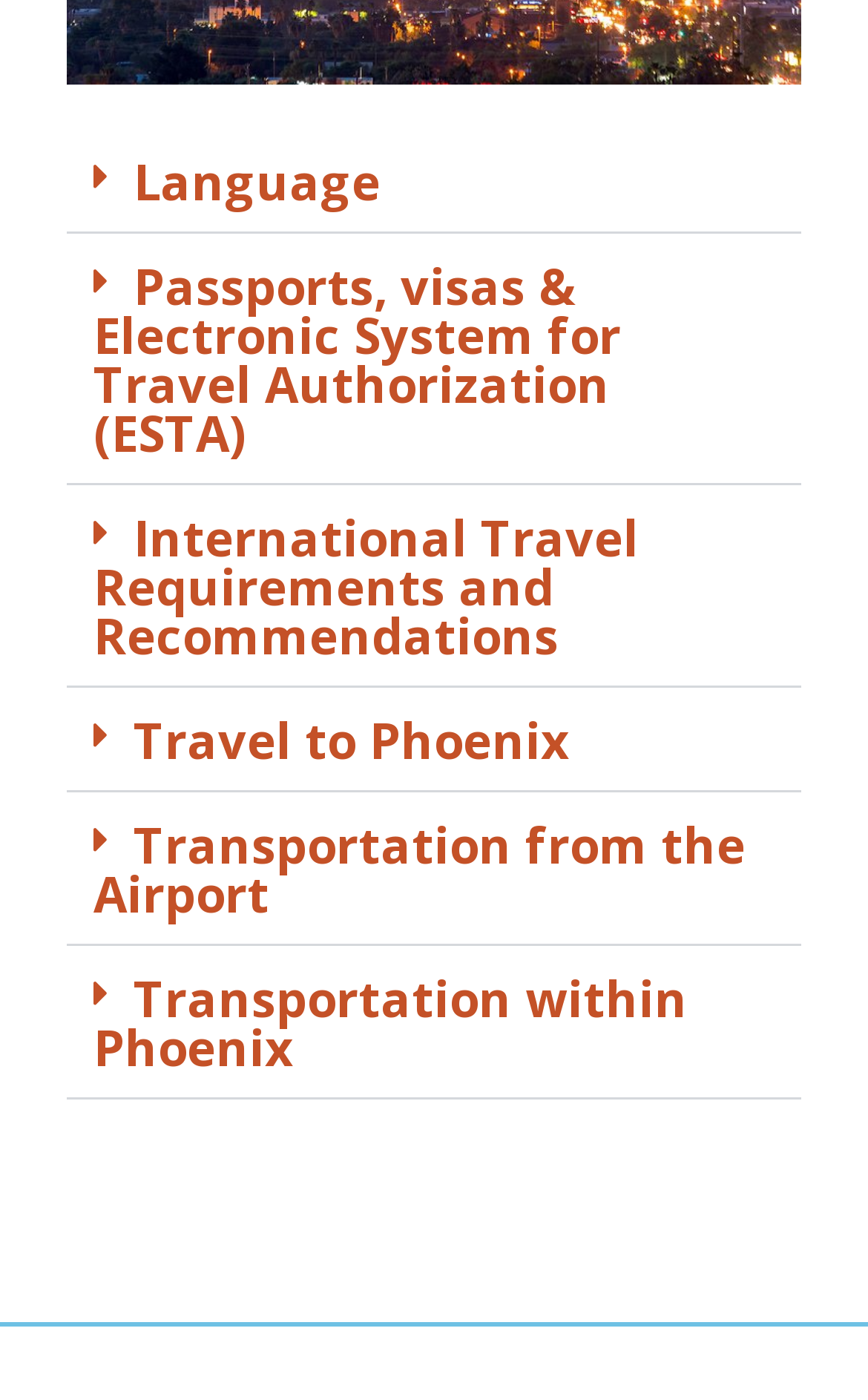Please reply with a single word or brief phrase to the question: 
How many transportation options are available?

2